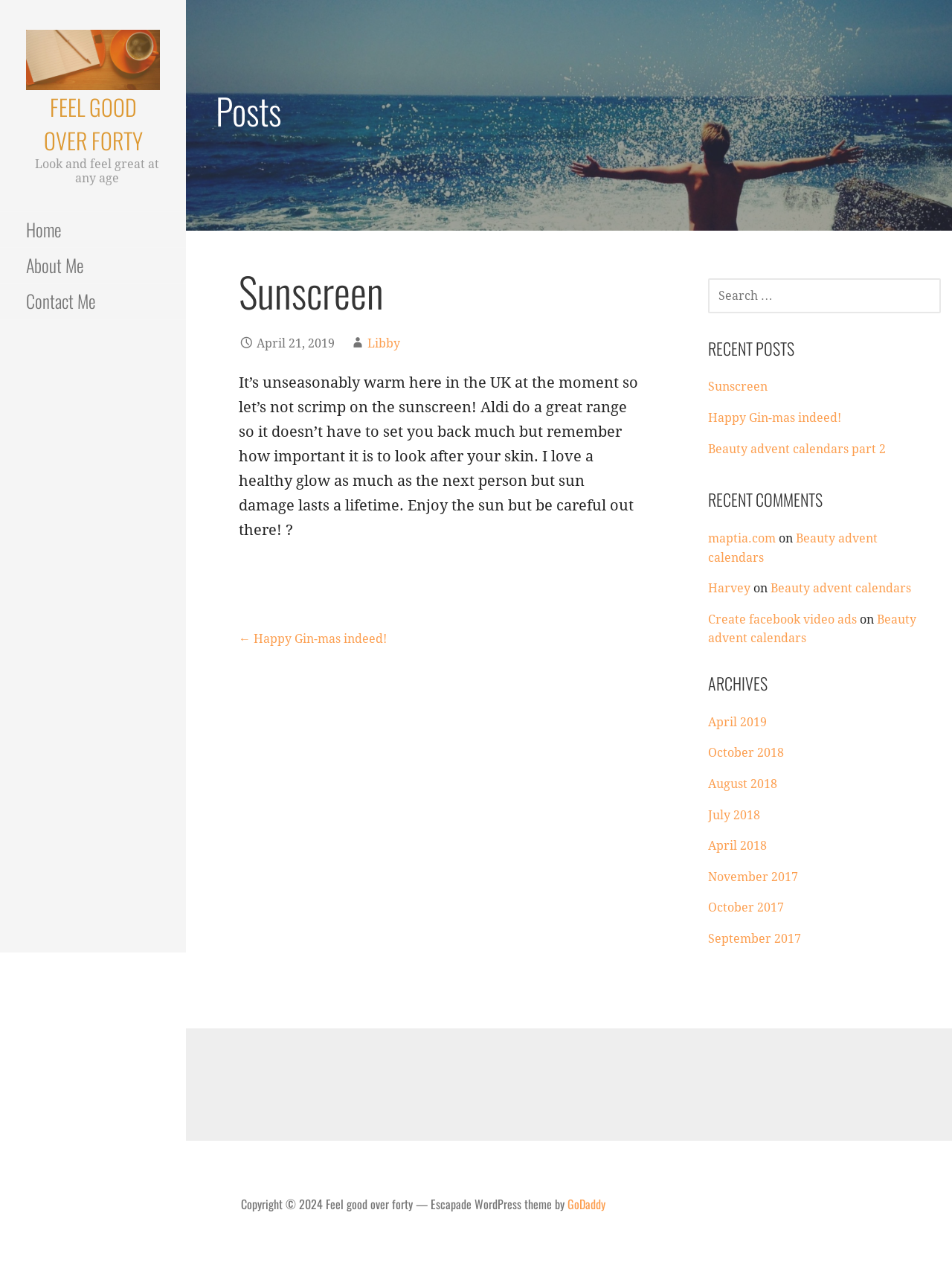Use a single word or phrase to answer the following:
What is the purpose of the search box?

To search for posts